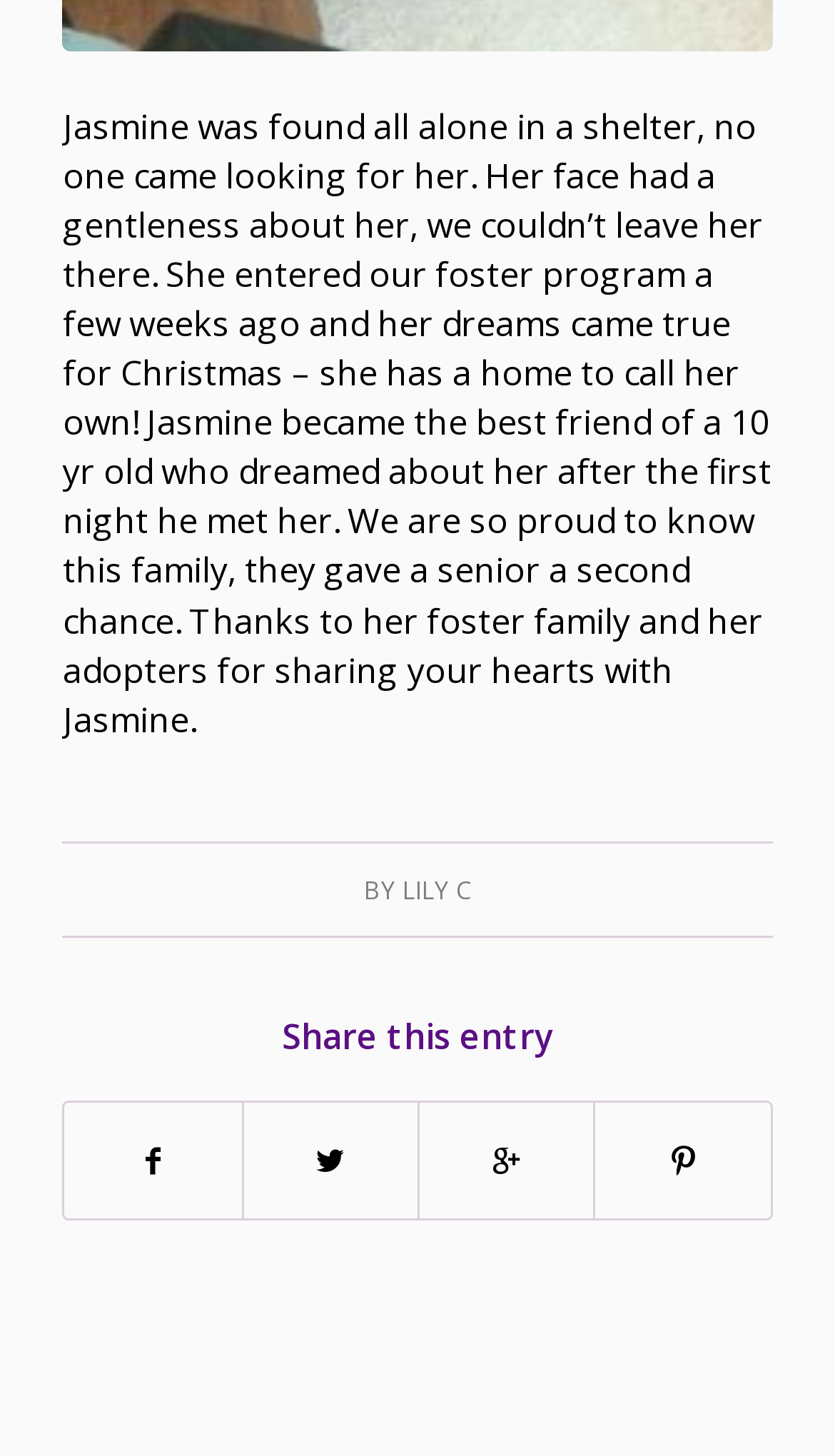What is the current status of Jasmine?
Please respond to the question with a detailed and informative answer.

Jasmine's current status is that she has a home to call her own, as mentioned in the story 'her dreams came true for Christmas – she has a home to call her own'.